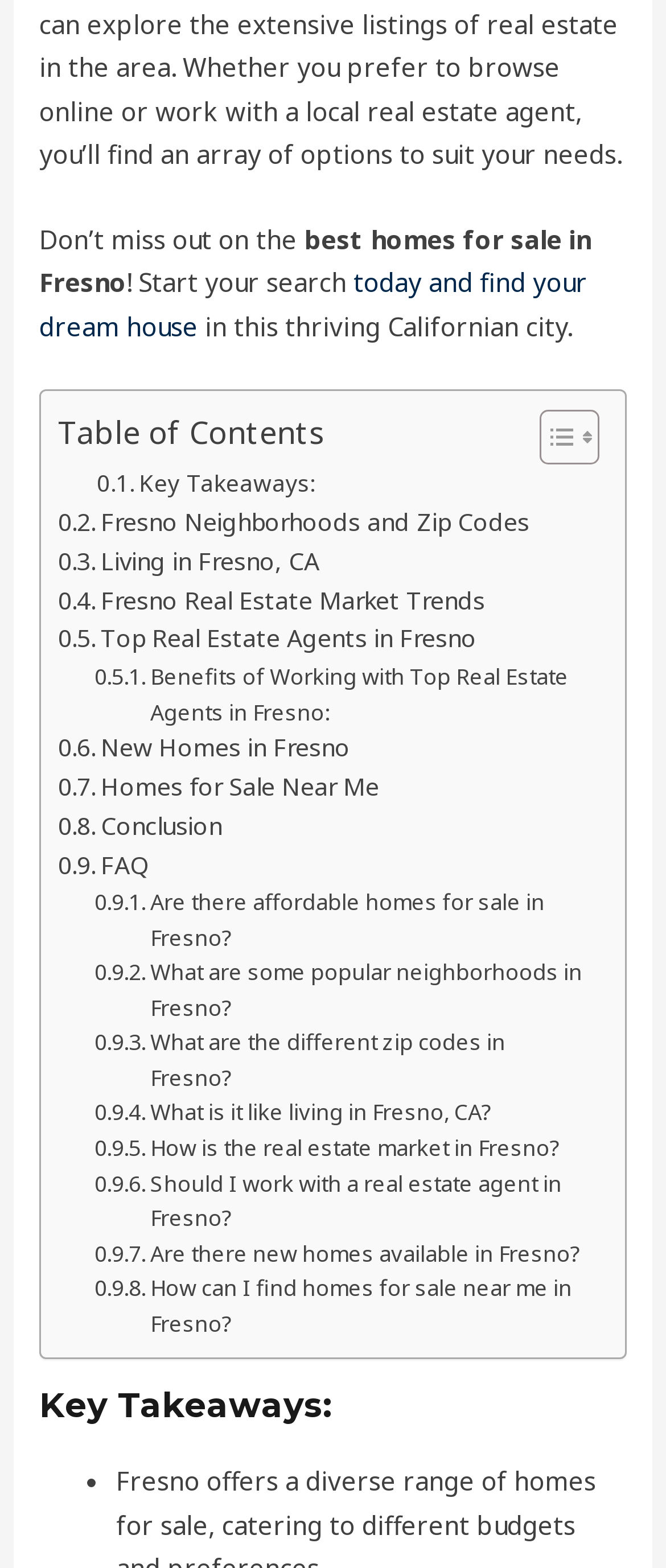Can you specify the bounding box coordinates for the region that should be clicked to fulfill this instruction: "Click on 'today and find your dream house'".

[0.059, 0.169, 0.882, 0.219]